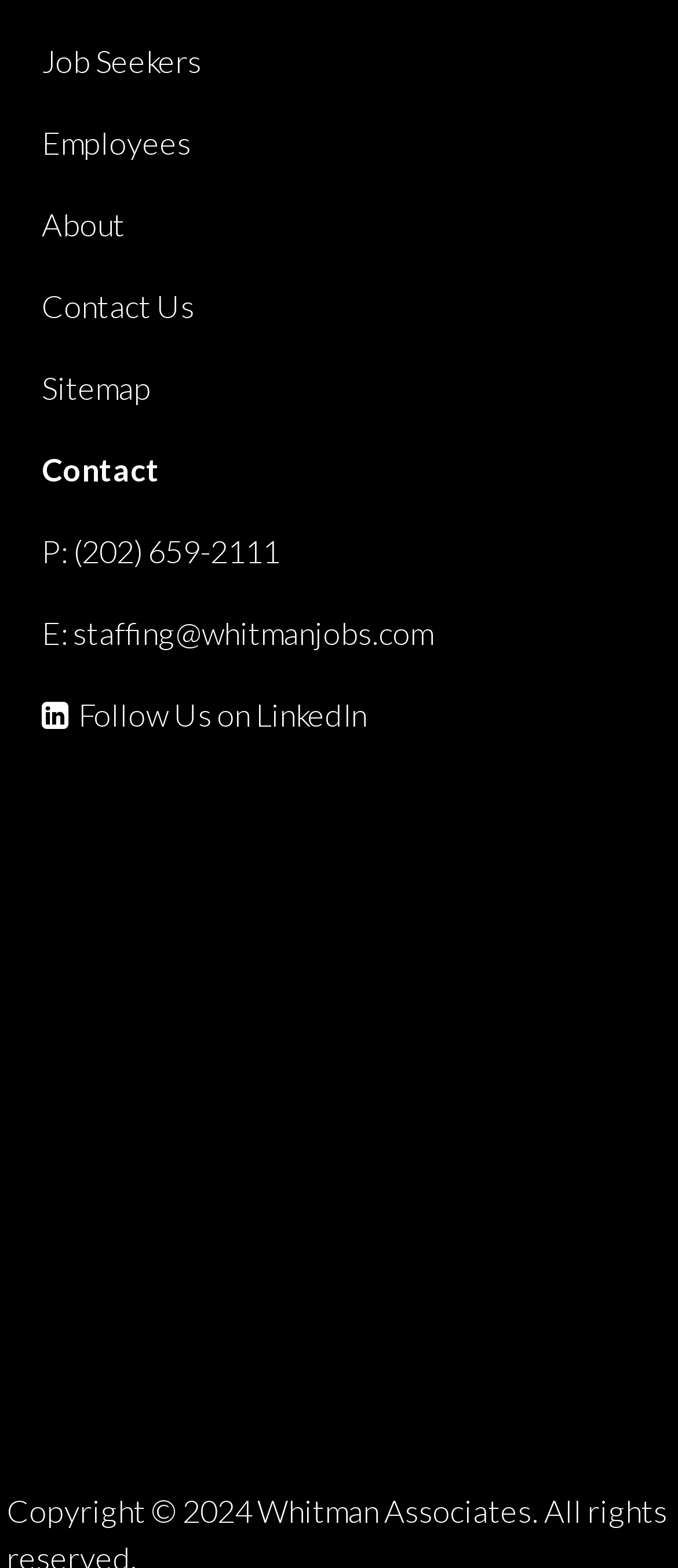Could you find the bounding box coordinates of the clickable area to complete this instruction: "Call (202) 659-2111"?

[0.107, 0.339, 0.413, 0.364]